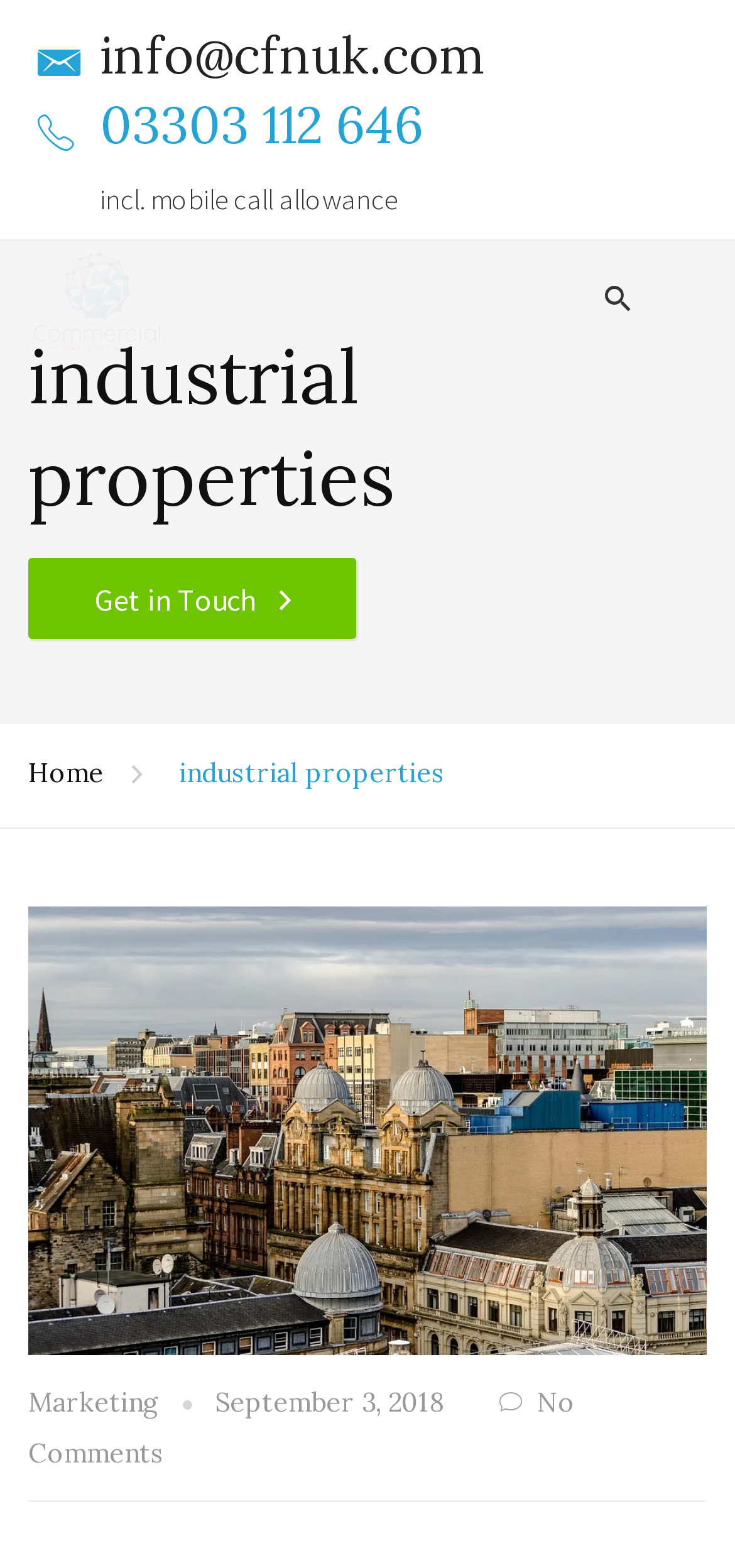What is the company name?
Answer the question with a single word or phrase derived from the image.

Commercial Finance Network